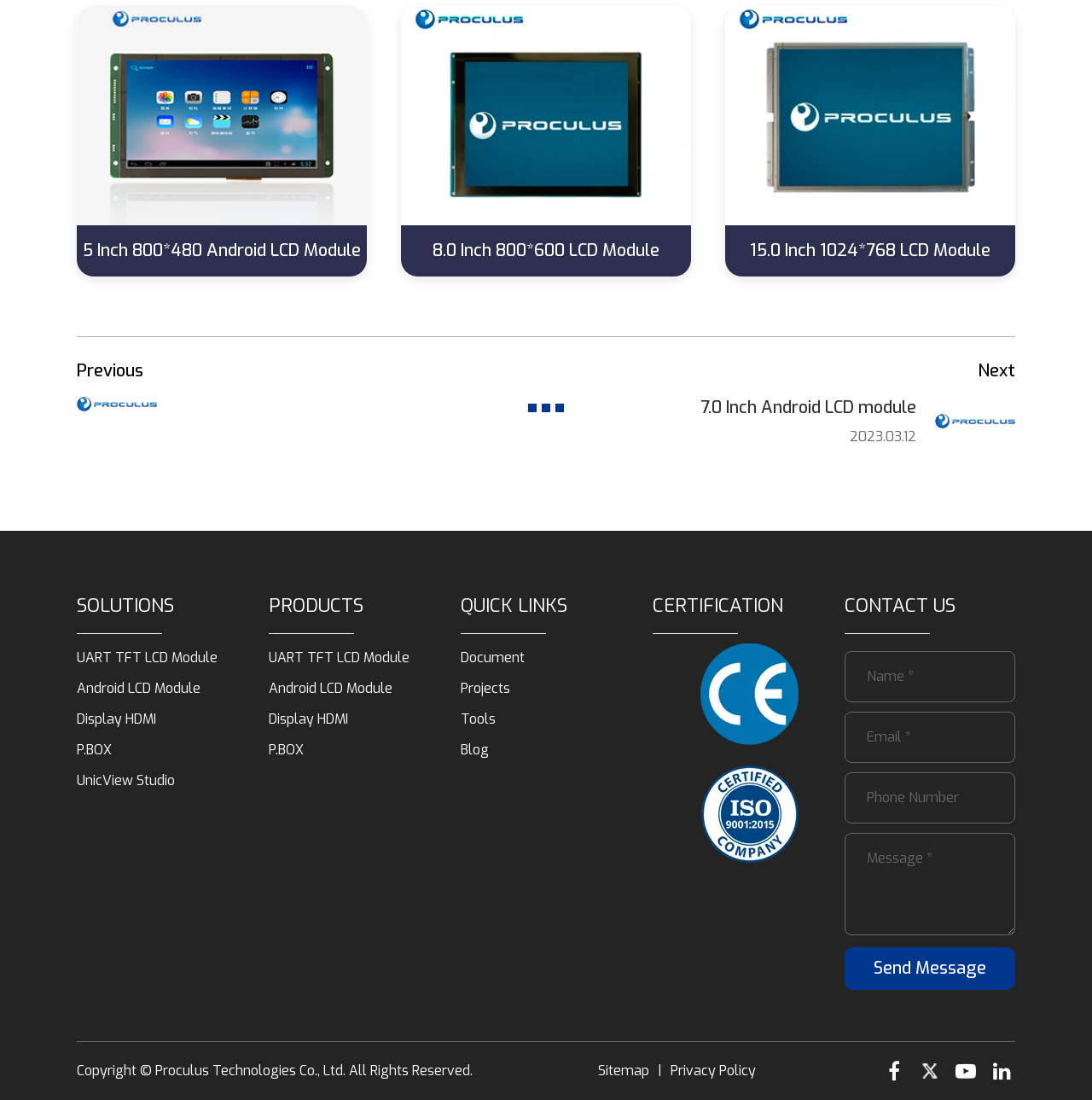What is the resolution of the 5 Inch Android LCD Module? From the image, respond with a single word or brief phrase.

800*480